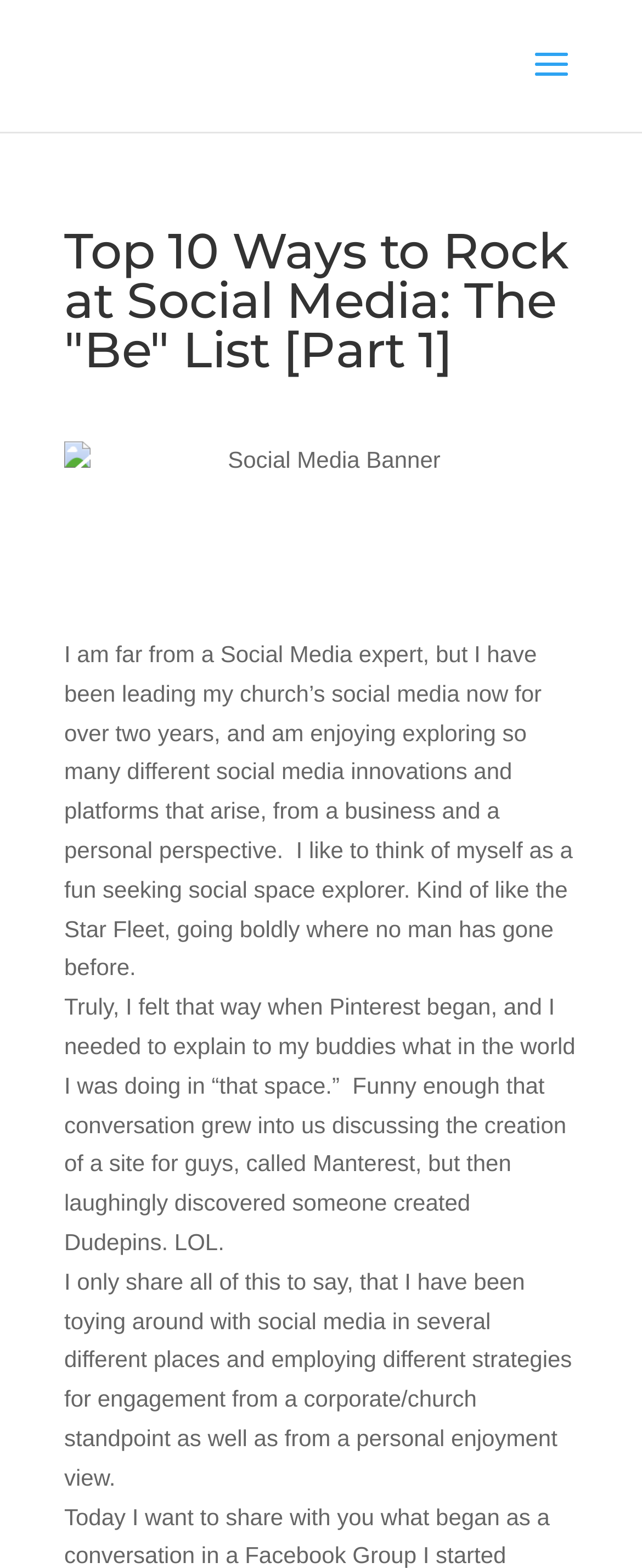Extract the main headline from the webpage and generate its text.

Top 10 Ways to Rock at Social Media: The "Be" List [Part 1]